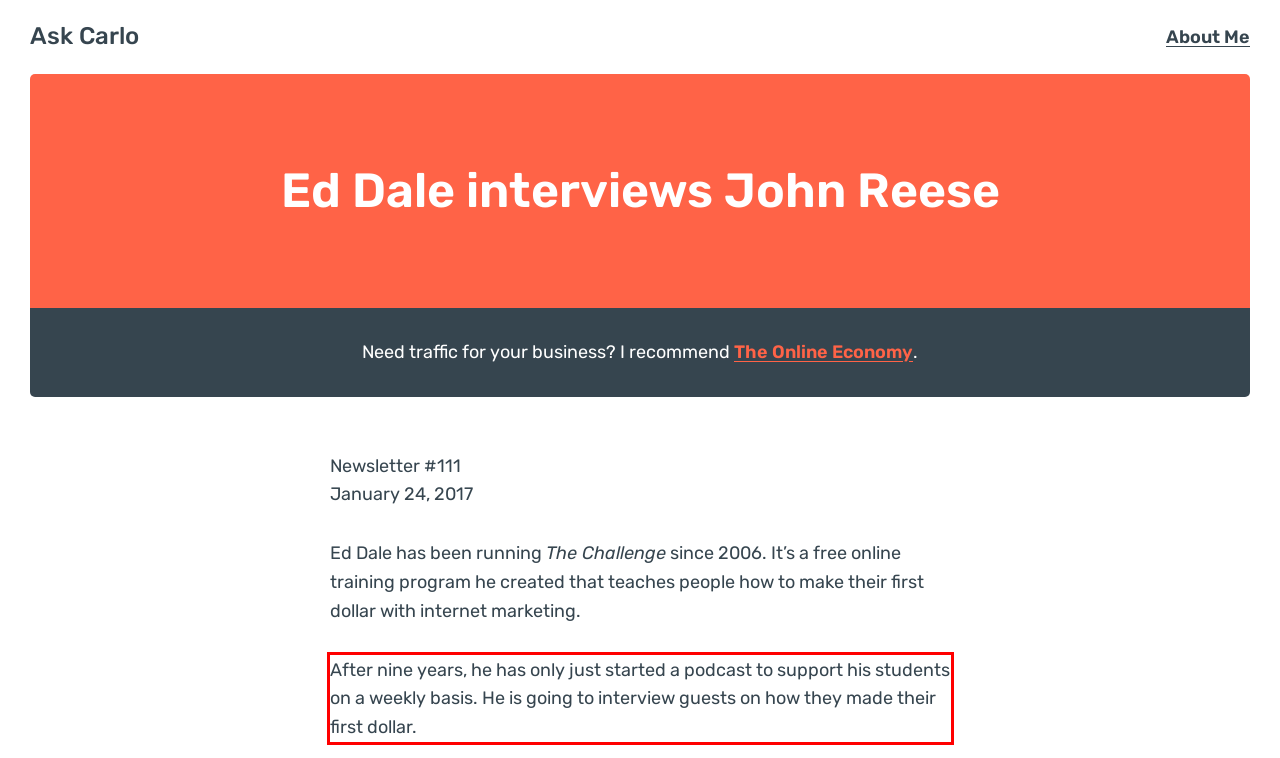Given a webpage screenshot, locate the red bounding box and extract the text content found inside it.

After nine years, he has only just started a podcast to support his students on a weekly basis. He is going to interview guests on how they made their first dollar.